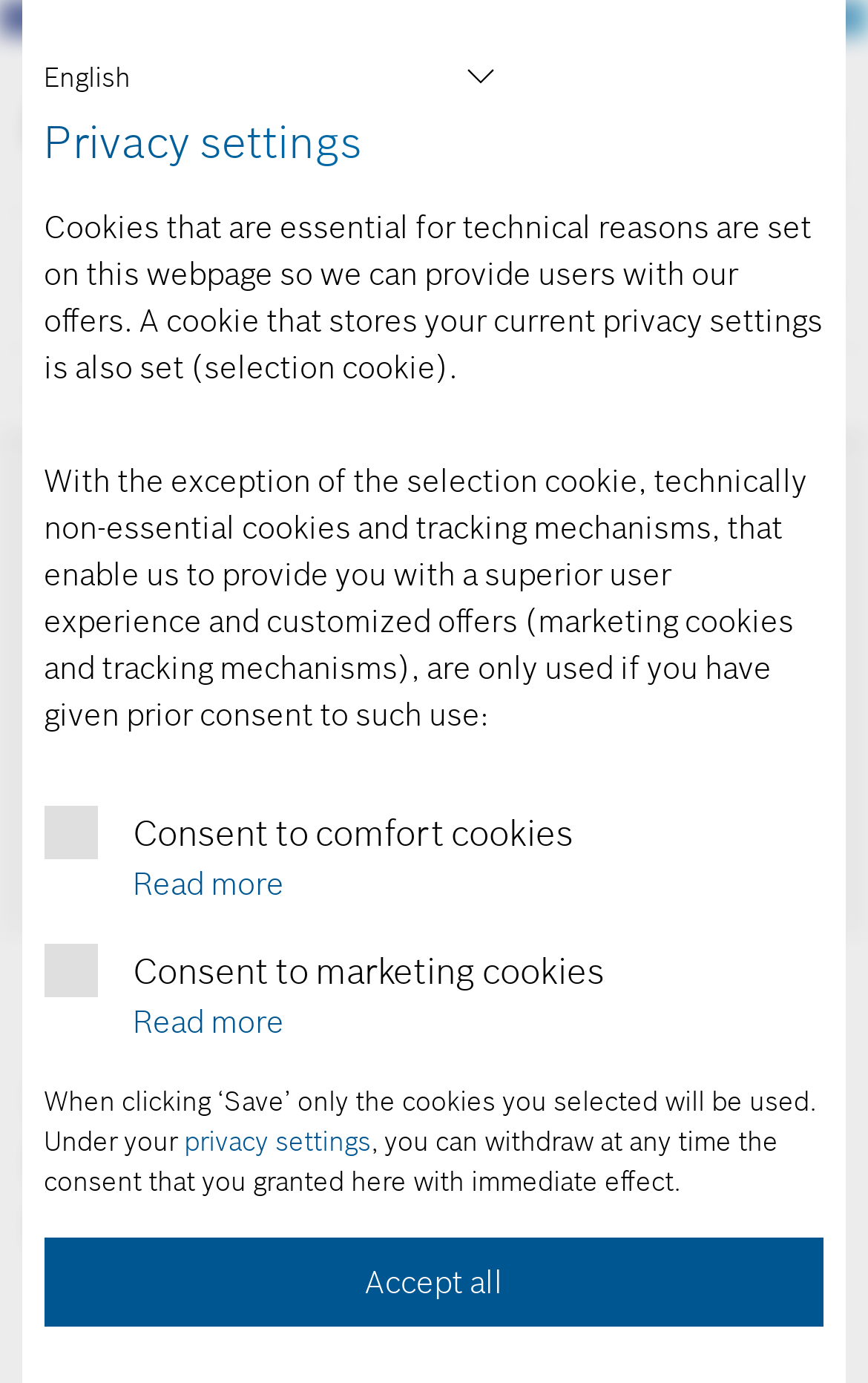Determine the bounding box coordinates of the region I should click to achieve the following instruction: "Click on user profile". Ensure the bounding box coordinates are four float numbers between 0 and 1, i.e., [left, top, right, bottom].

[0.792, 0.183, 0.872, 0.216]